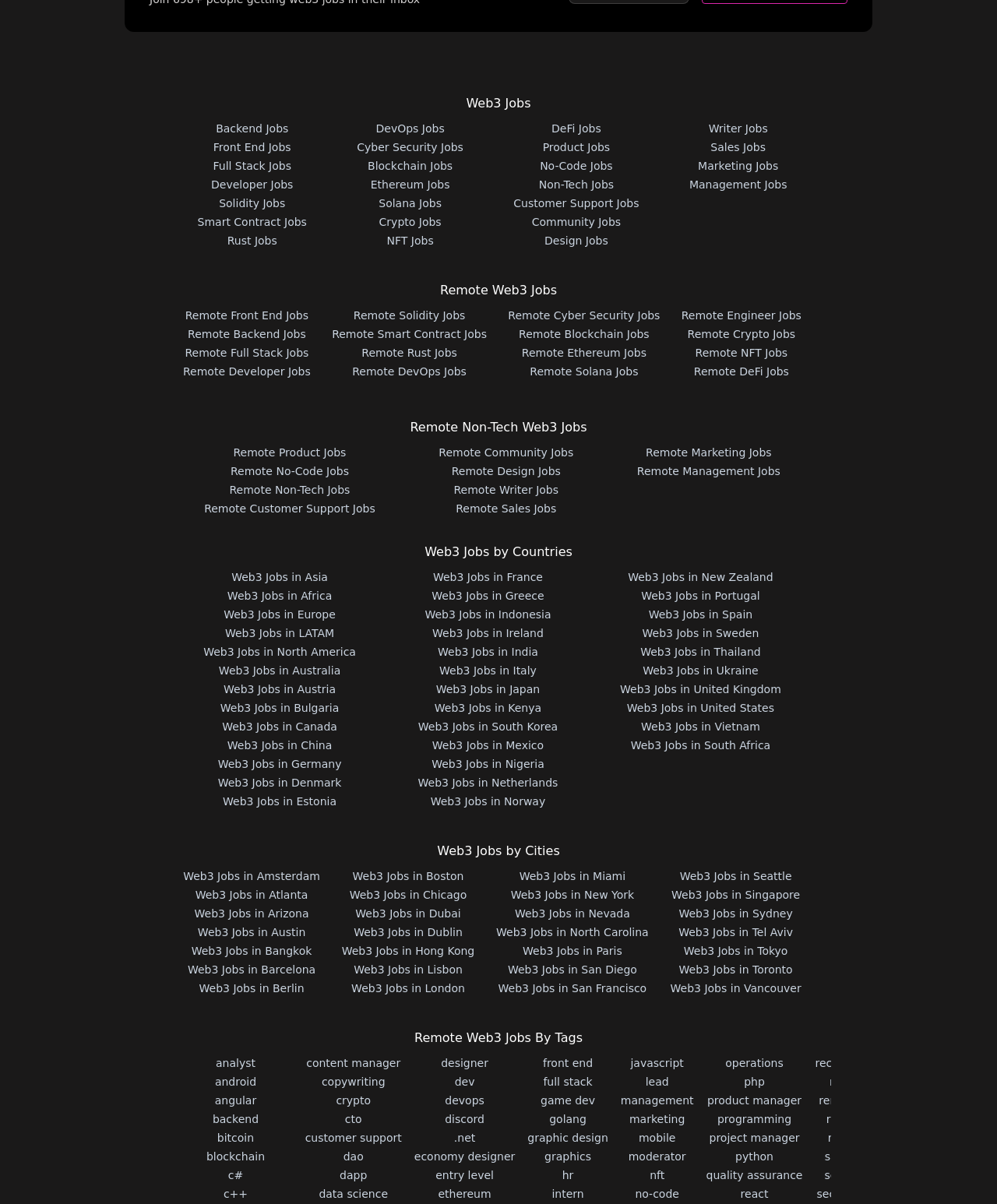Answer this question in one word or a short phrase: What is the main category of jobs on this webpage?

Web3 Jobs